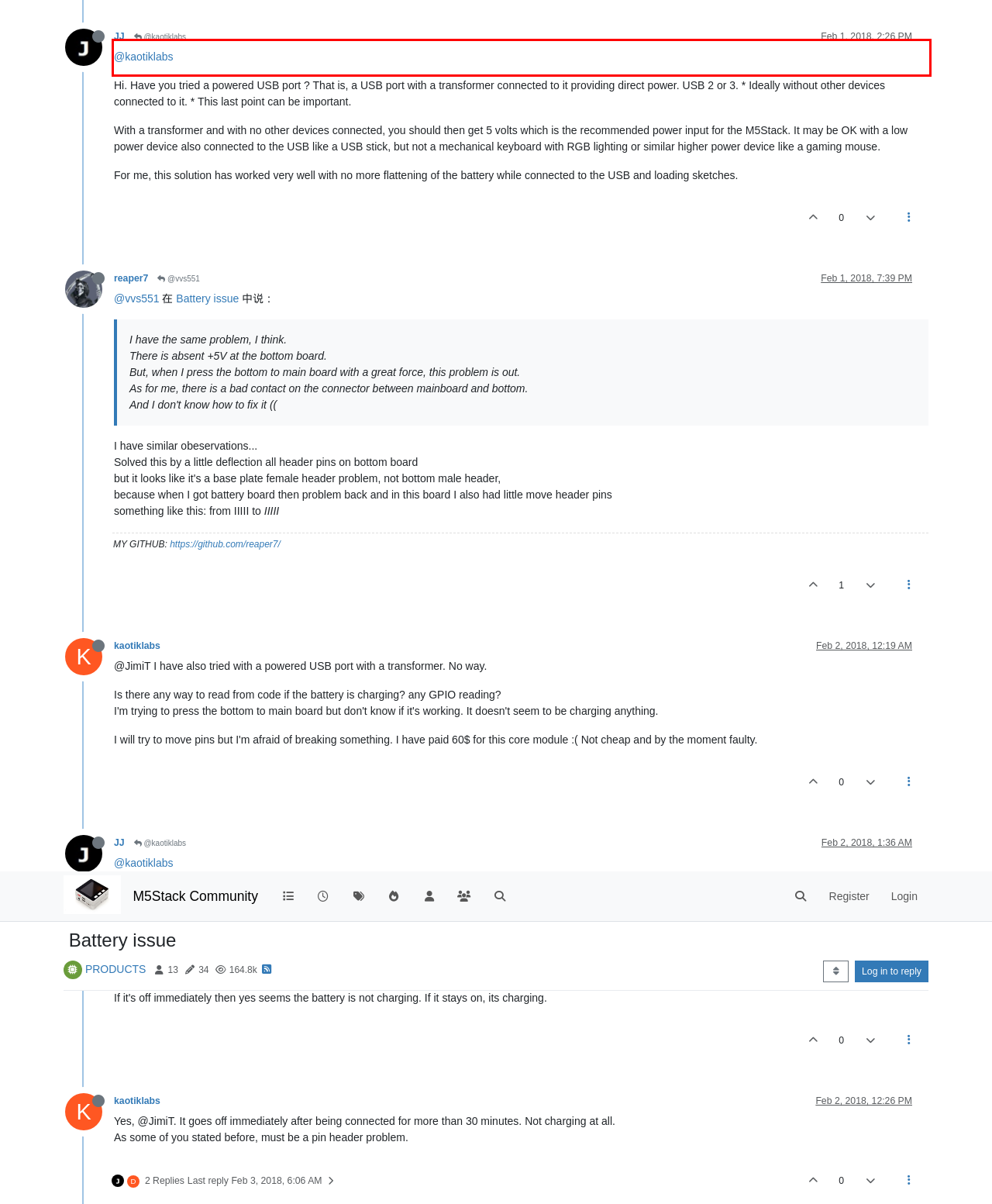You have a screenshot of a webpage with a UI element highlighted by a red bounding box. Use OCR to obtain the text within this highlighted area.

As per my other post, I too have battery charging issues. My M5Stack will only work consistently with the bottom off. And yes, I tried different USB power sources which I monitored via a USB power meter. All were solid. I will try the SAM sleep mode just for kicks.